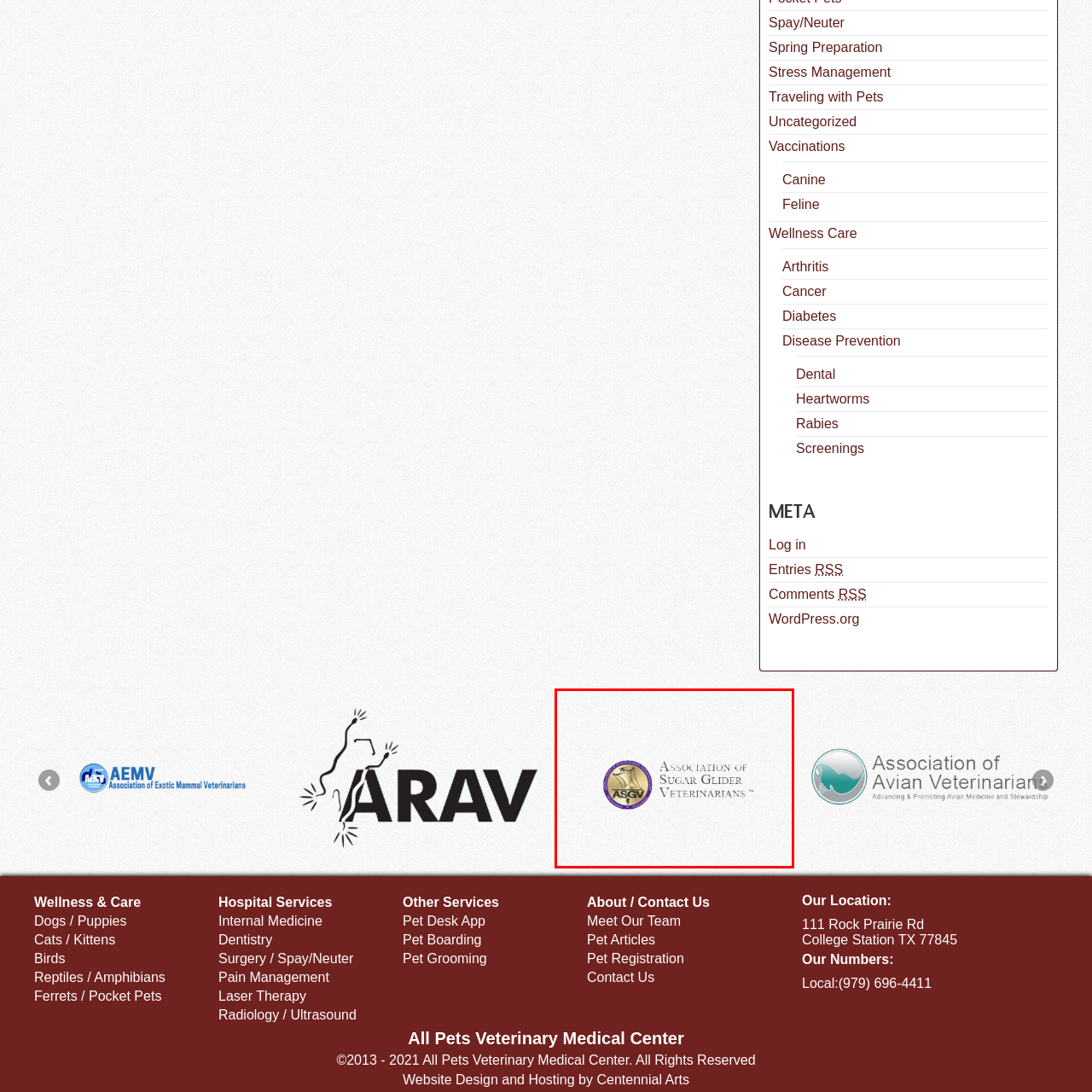What is the full name of the organization?
View the image encased in the red bounding box and respond with a detailed answer informed by the visual information.

The full name of the organization is displayed alongside the logo, which is 'Association of Sugar Glider Veterinarians', emphasizing its focus on the health and well-being of sugar gliders.